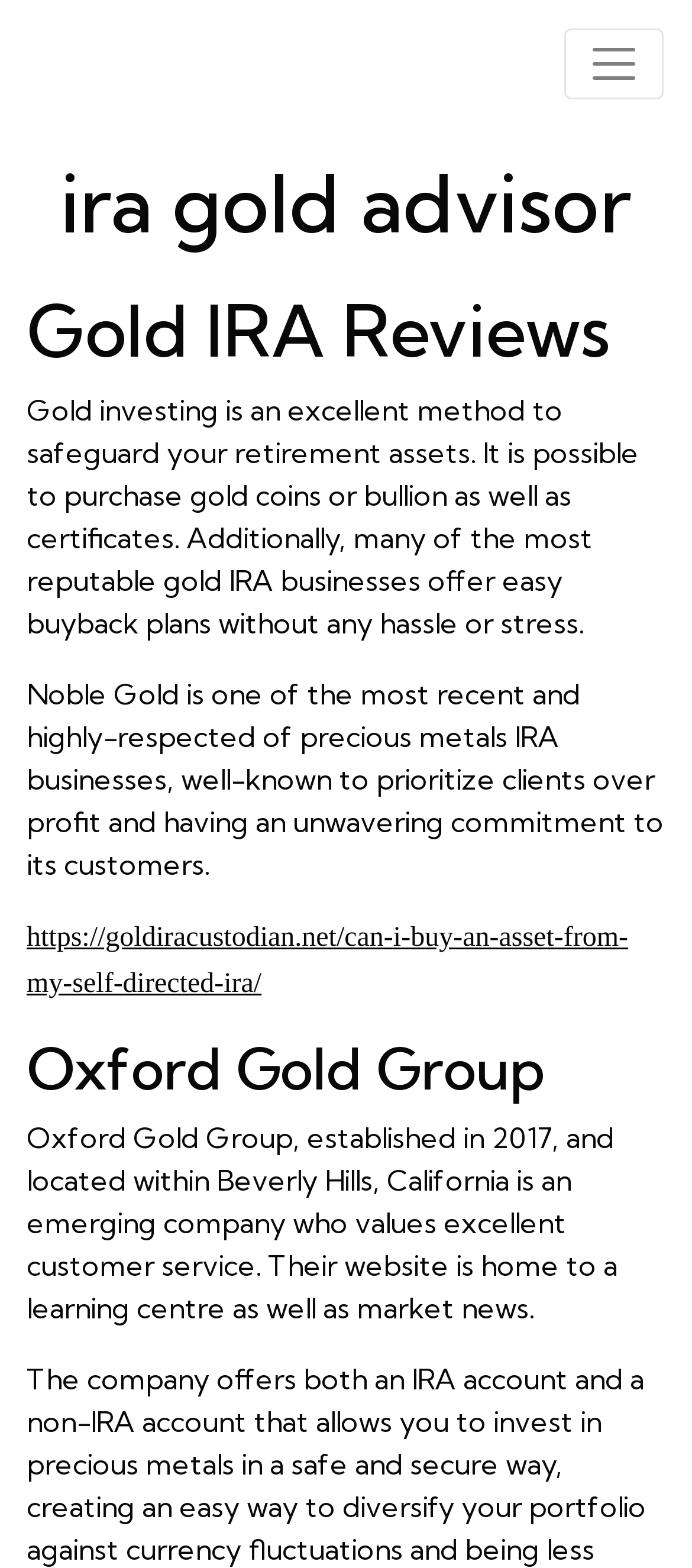What type of content is available on Oxford Gold Group's website?
Identify the answer in the screenshot and reply with a single word or phrase.

Learning centre and market news